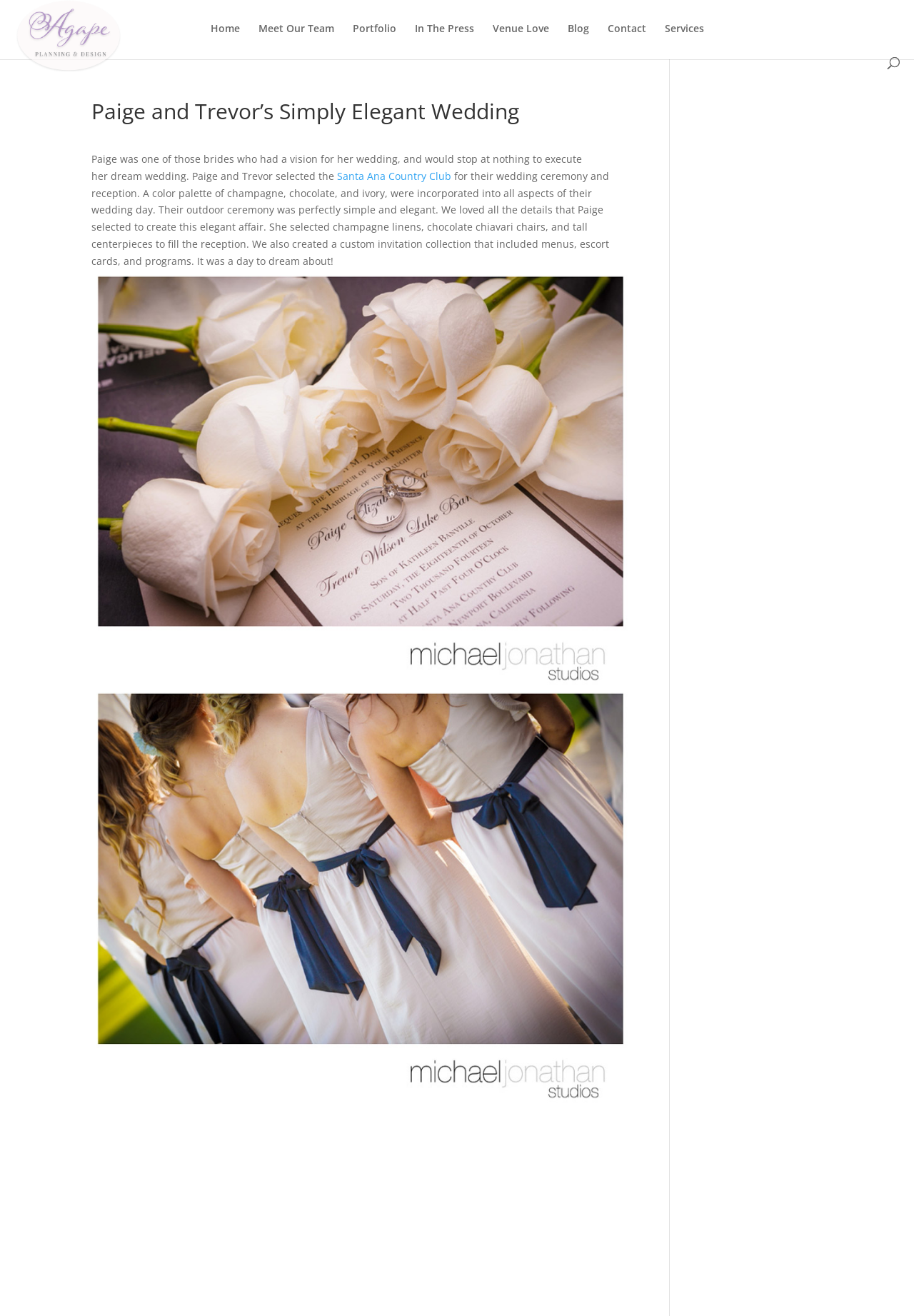With reference to the screenshot, provide a detailed response to the question below:
What type of chairs were used in the reception?

The text states 'She selected champagne linens, chocolate chiavari chairs, and tall centerpieces to fill the reception.' This indicates that the type of chairs used in the reception were chocolate chiavari chairs.